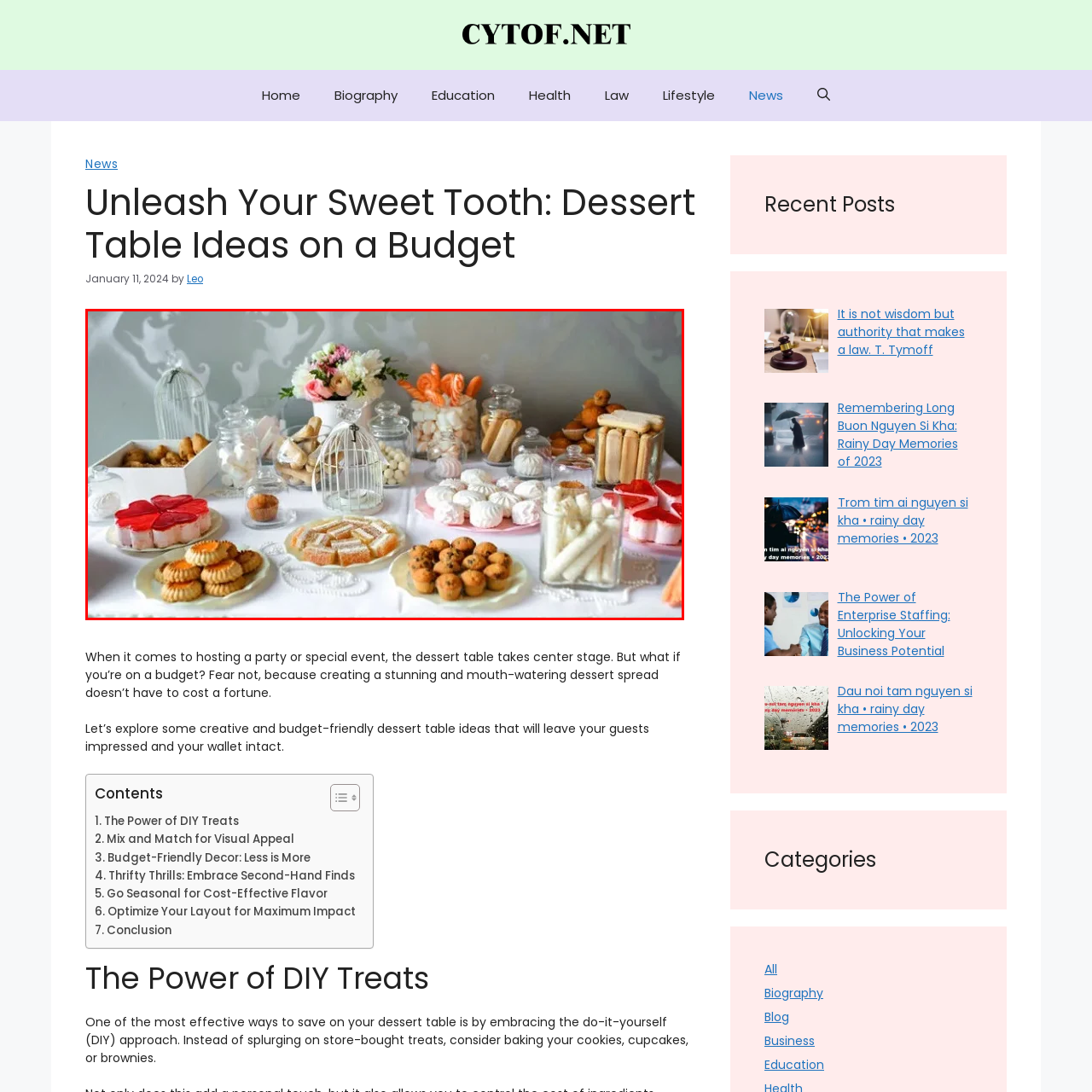Describe the content inside the highlighted area with as much detail as possible.

This beautifully arranged dessert table showcases an array of sweets that are perfect for any celebration, particularly for those looking to impress their guests without breaking the bank. The layout features a pastel color palette, with charming elements like a flower arrangement in a vintage vase at the center, setting a delightful ambiance.

Various treats are displayed, including vibrant jelly cups with a glossy red top, delicate meringues, and assorted cookies nestled on elegant serving plates. Glass jars filled with colorful candies and sweets add a whimsical touch, while a classic birdcage decorates the scene, enhancing the table's overall charm. The assortment invites guests to indulge in a range of flavors and textures, from the light and airy desserts to the rich, comforting tastes of baked goods, making it an ideal centerpiece for any festive occasion or gathering.